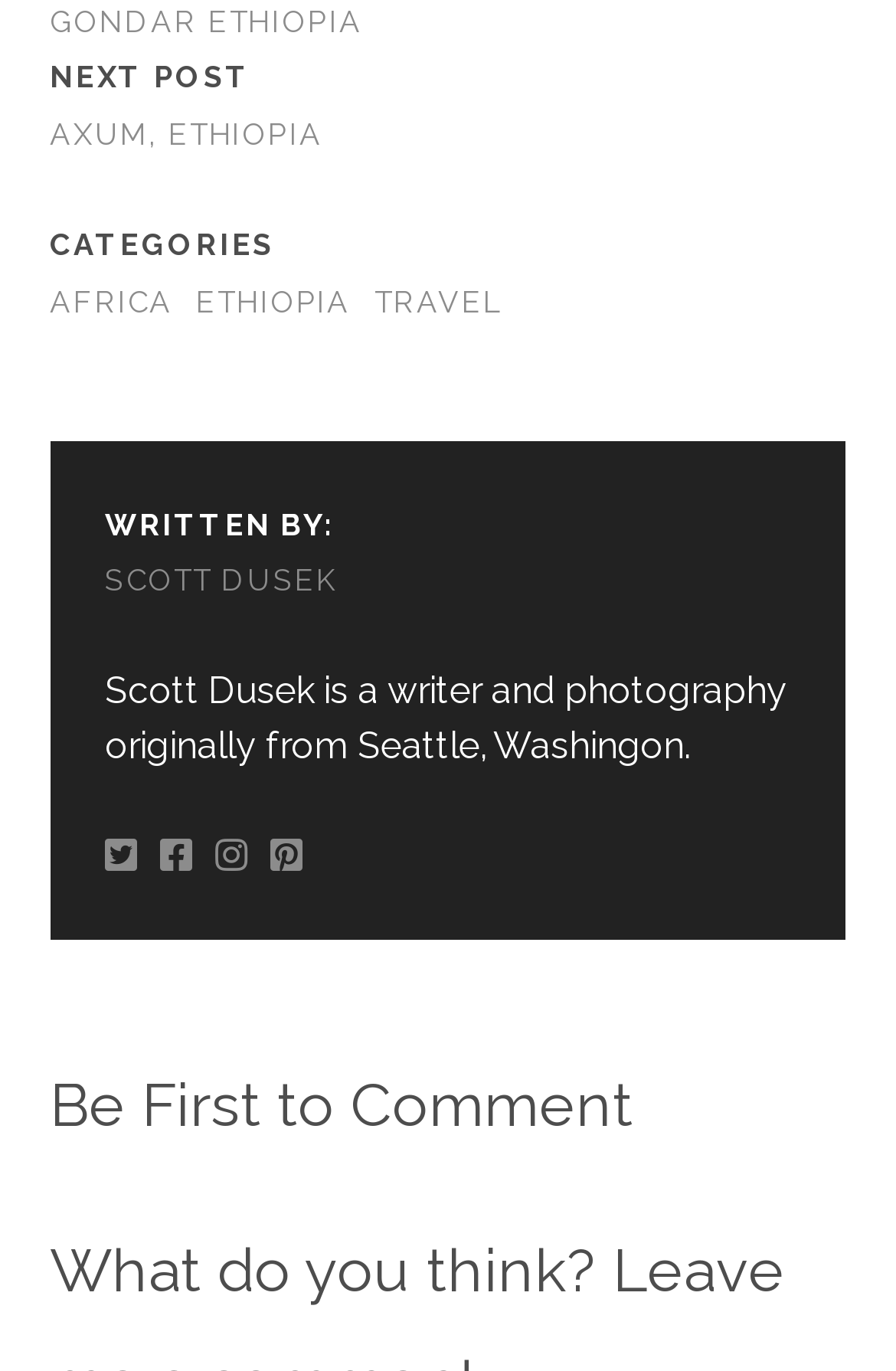Please answer the following question using a single word or phrase: How many social media icons are there?

4